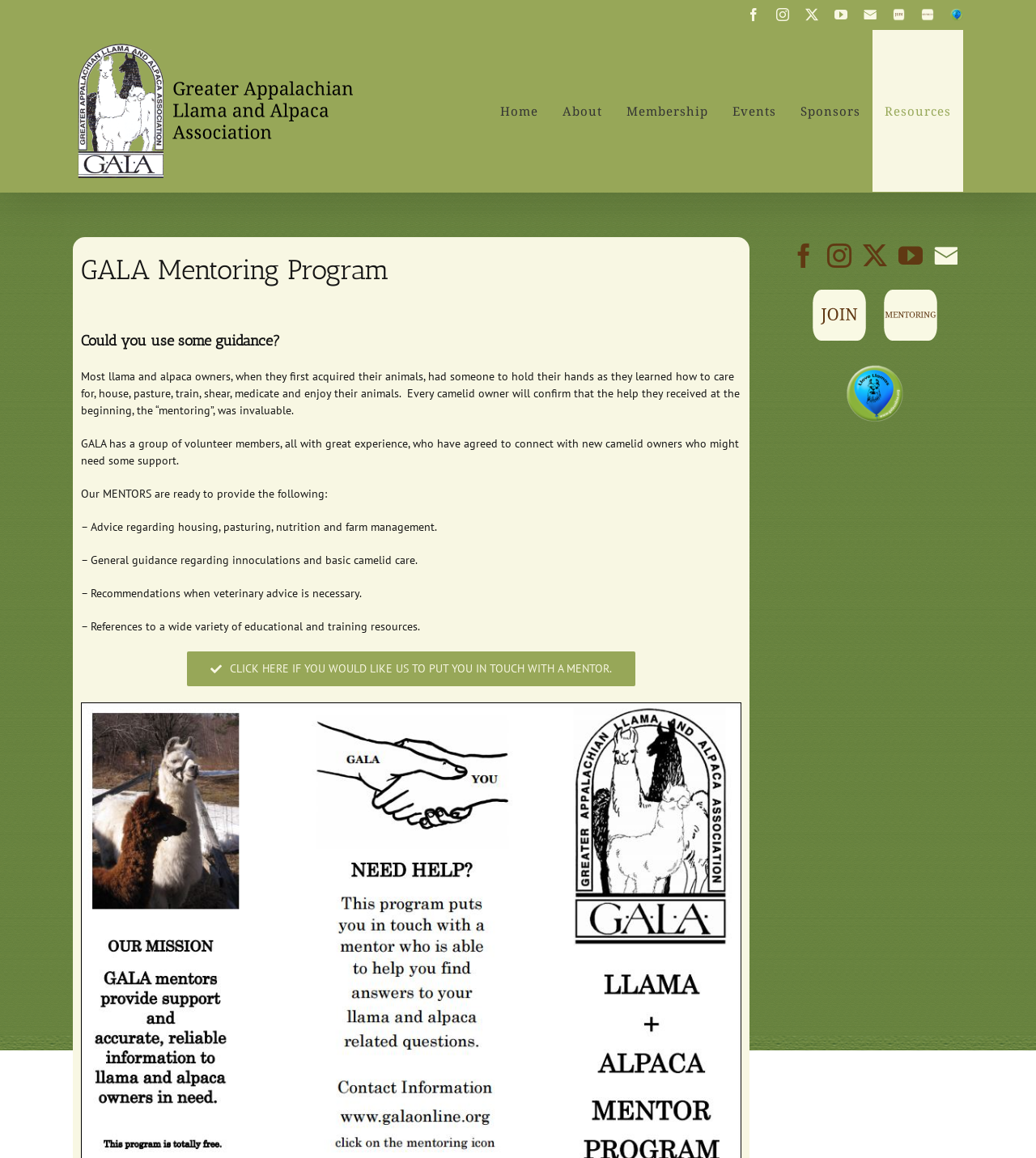Answer with a single word or phrase: 
What is the name of the organization?

GALA